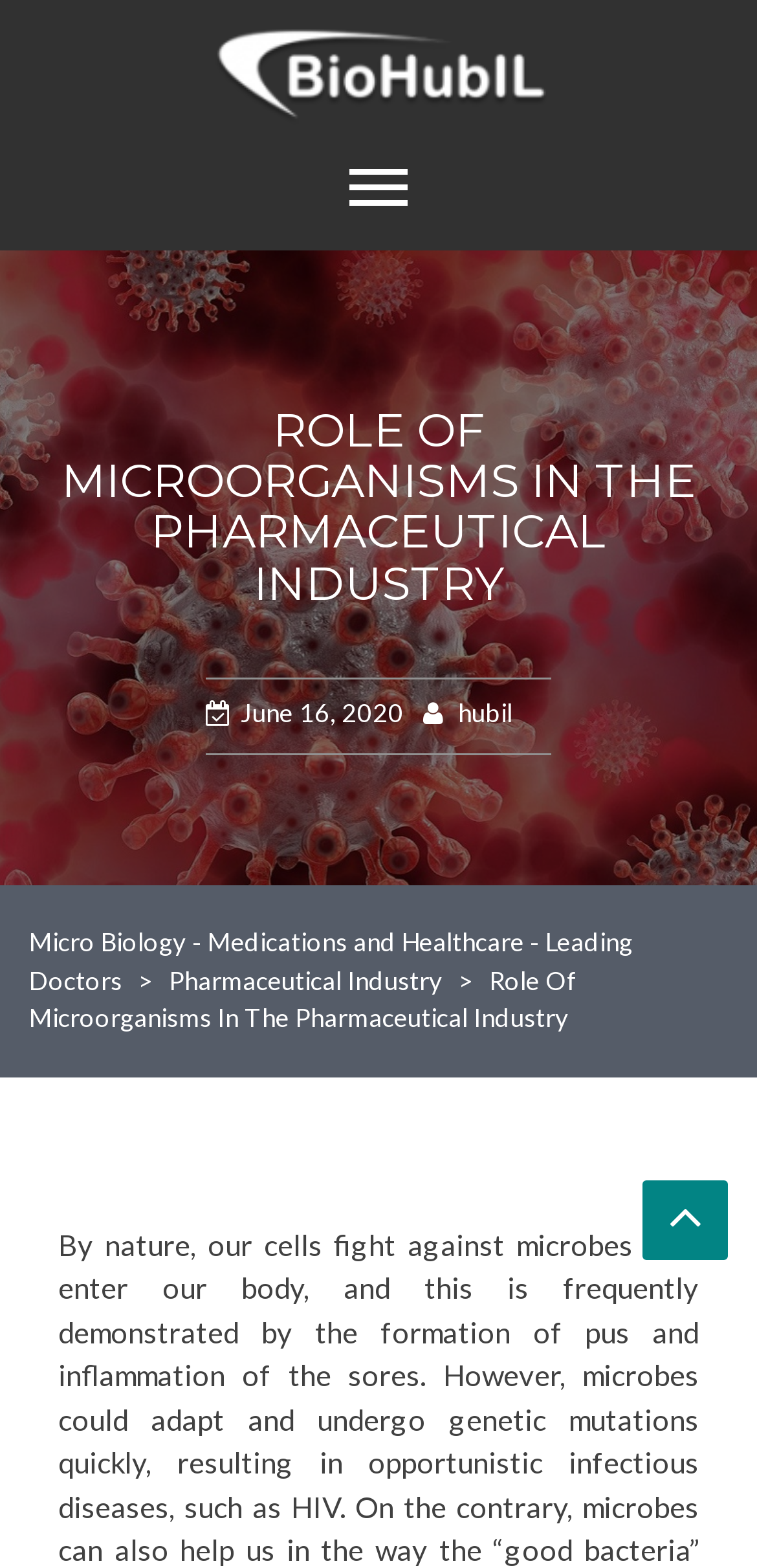What is the main topic of this webpage?
Based on the image, provide a one-word or brief-phrase response.

Microorganisms in Pharmaceutical Industry